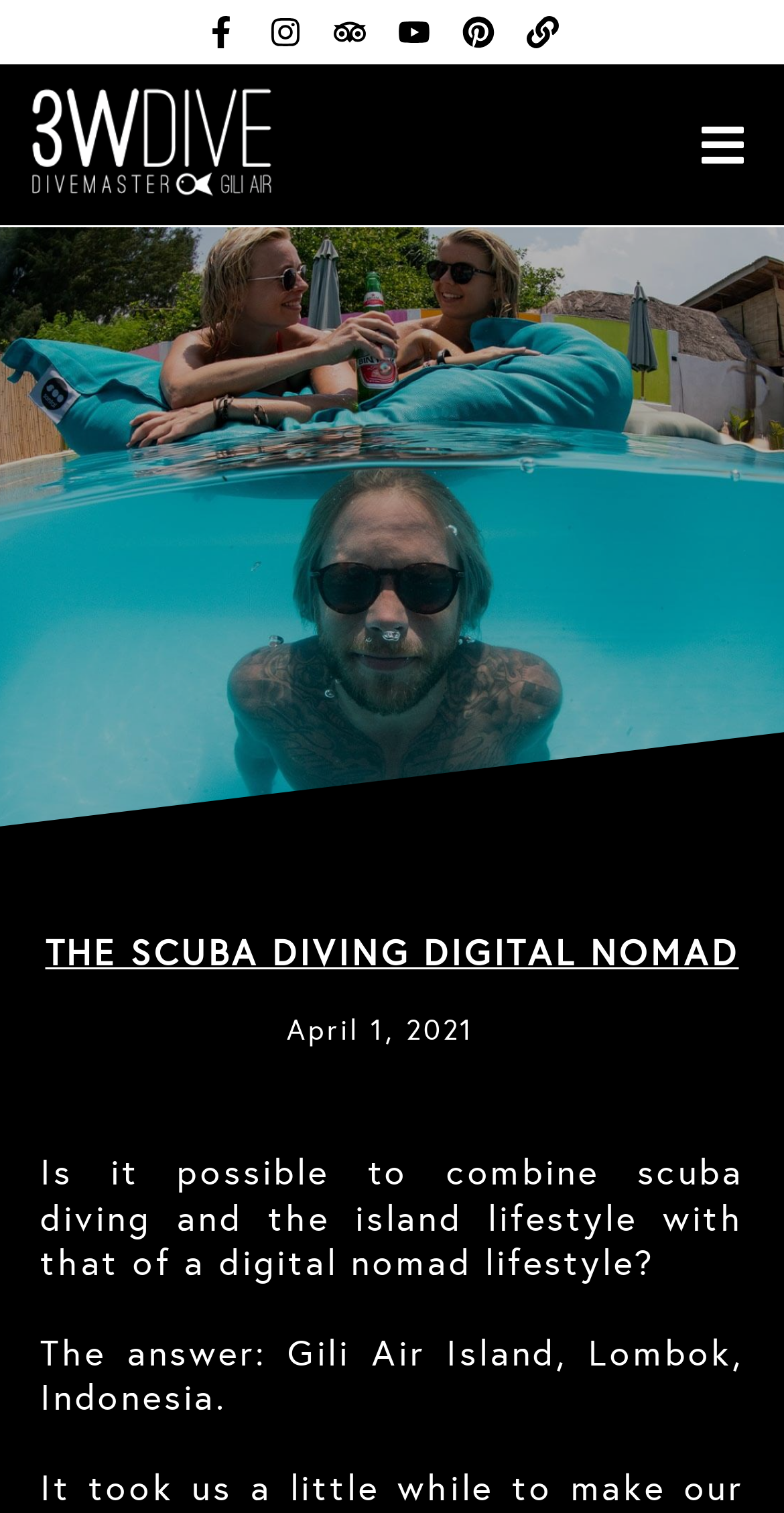Explain the webpage's layout and main content in detail.

The webpage is about "The Scuba Diving Digital Nomad" and appears to be a blog or informational website. At the top, there are social media links, including Facebook, Instagram, Tripadvisor, Youtube, Pinterest, and a generic "Link" icon, each accompanied by a small image. These links are positioned horizontally across the top of the page.

Below the social media links, there is a prominent heading that reads "THE SCUBA DIVING DIGITAL NOMAD" in large text. Next to this heading is a smaller image with the text "3W Dive".

The main content of the page starts with a question, "Is it possible to combine scuba diving and the island lifestyle with that of a digital nomad lifestyle?" followed by the answer, "The answer: Gili Air Island, Lombok, Indonesia." These texts are positioned in the middle of the page.

On the right side of the page, there are three sections: "BROWSE BY CATEGORY", "BROWSE BY TAG", and "FAQ". Each section has a heading and several links underneath. The "BROWSE BY CATEGORY" section has five links, including "Conservation", "Divemaster Internship", and others. The "BROWSE BY TAG" section has 11 links, including "Divemaster Life", "Diving Industry", and others. The "FAQ" section has a brief description and a link to "FIND OUT MORE".

At the very top right corner of the page, there is a small "×" symbol, which might be a close or cancel button.